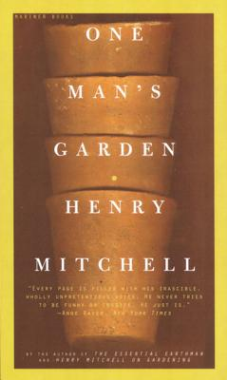Give a one-word or one-phrase response to the question: 
What is the background color of the cover?

Warm, earthy